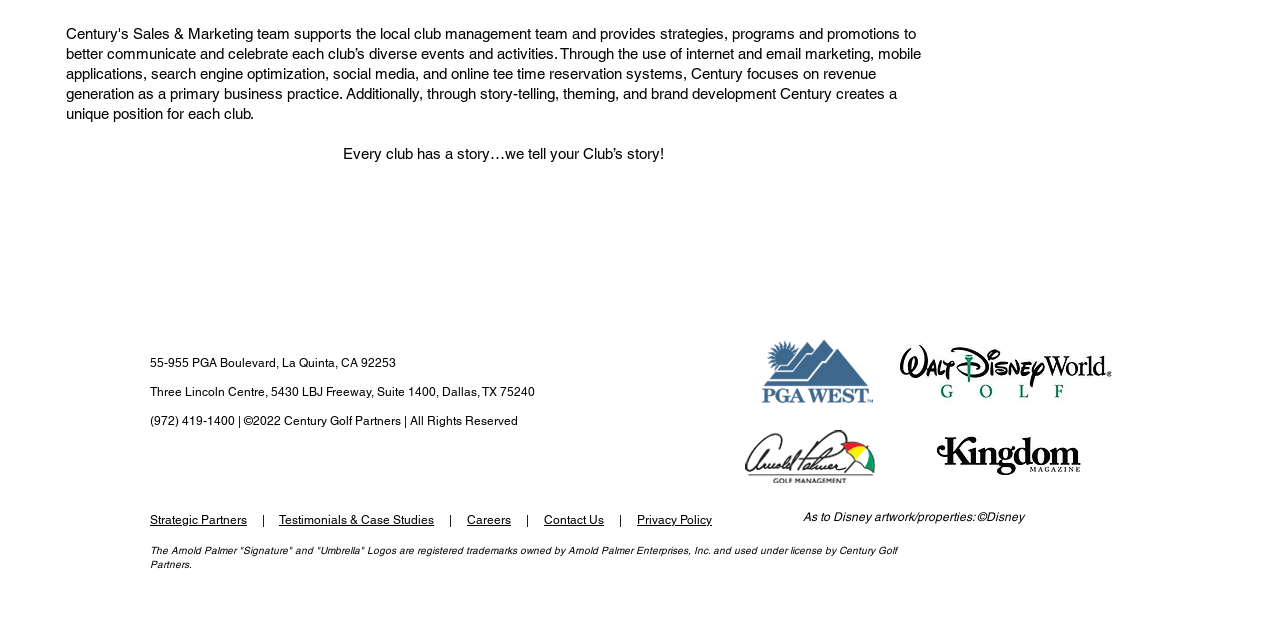Show the bounding box coordinates for the HTML element described as: "Careers".

[0.365, 0.802, 0.399, 0.823]